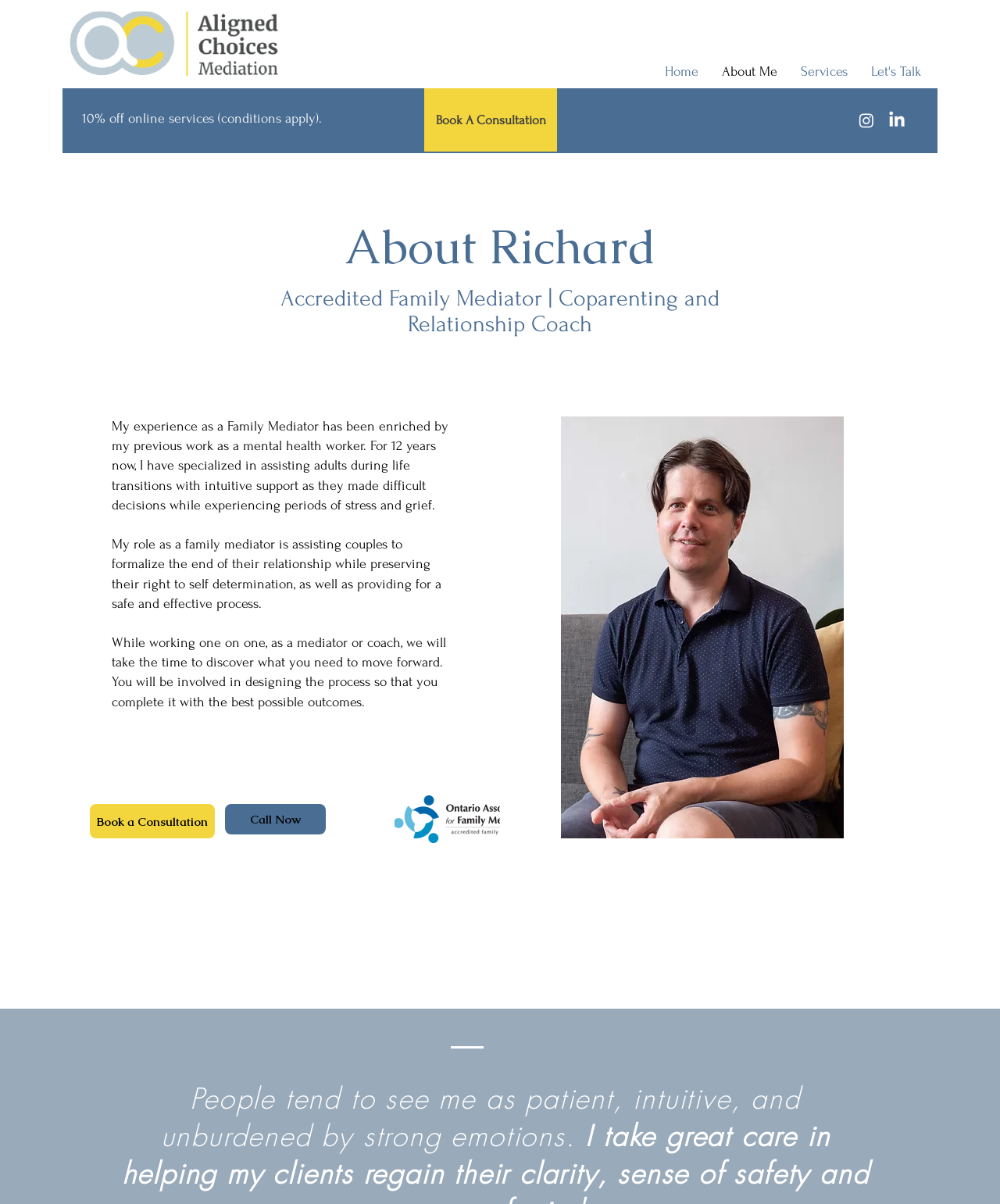Please identify the bounding box coordinates of the element on the webpage that should be clicked to follow this instruction: "Go to Home". The bounding box coordinates should be given as four float numbers between 0 and 1, formatted as [left, top, right, bottom].

None